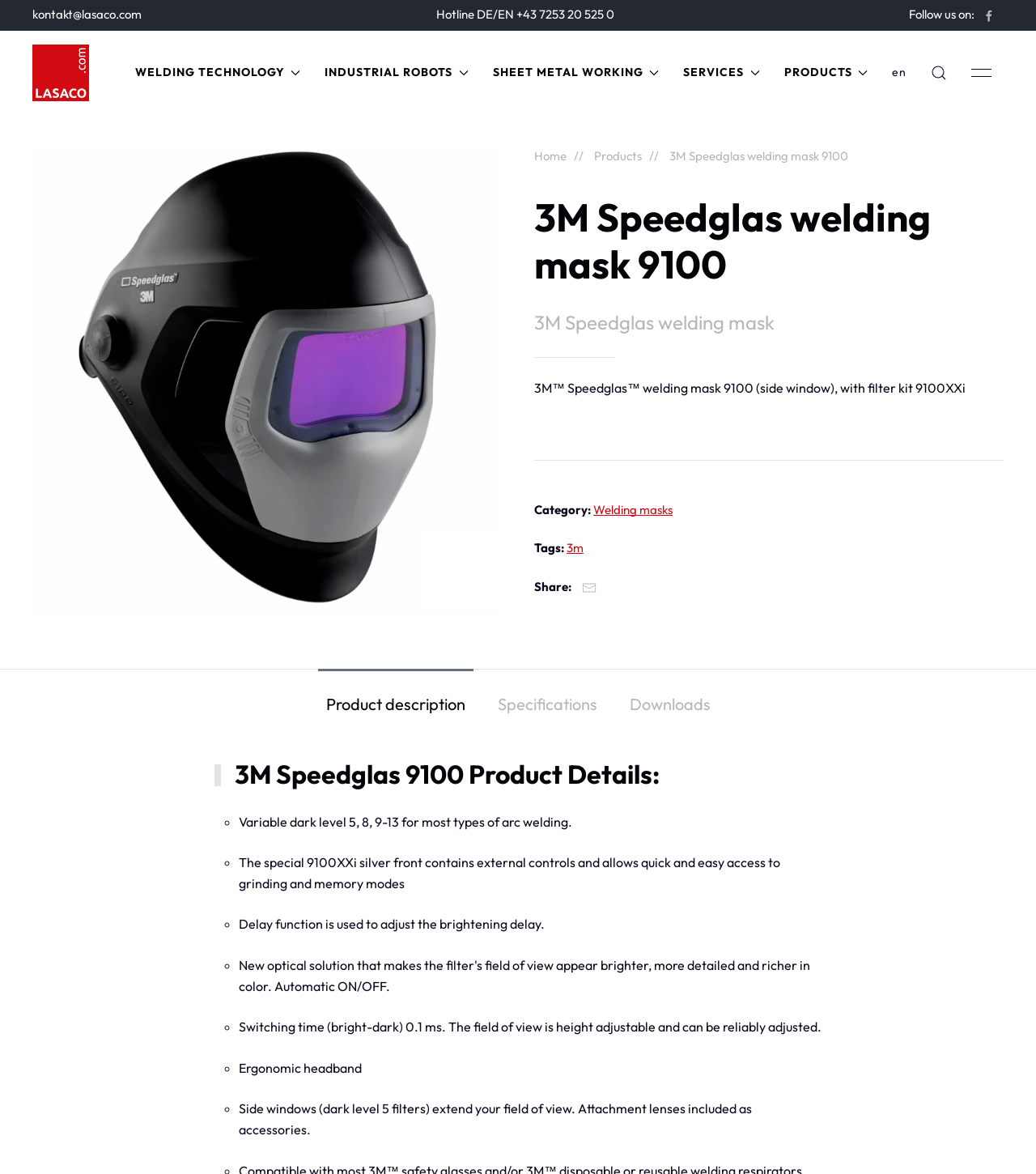What is the special feature of the 9100XXi silver front?
Using the image as a reference, answer the question with a short word or phrase.

quick and easy access to grinding and memory modes